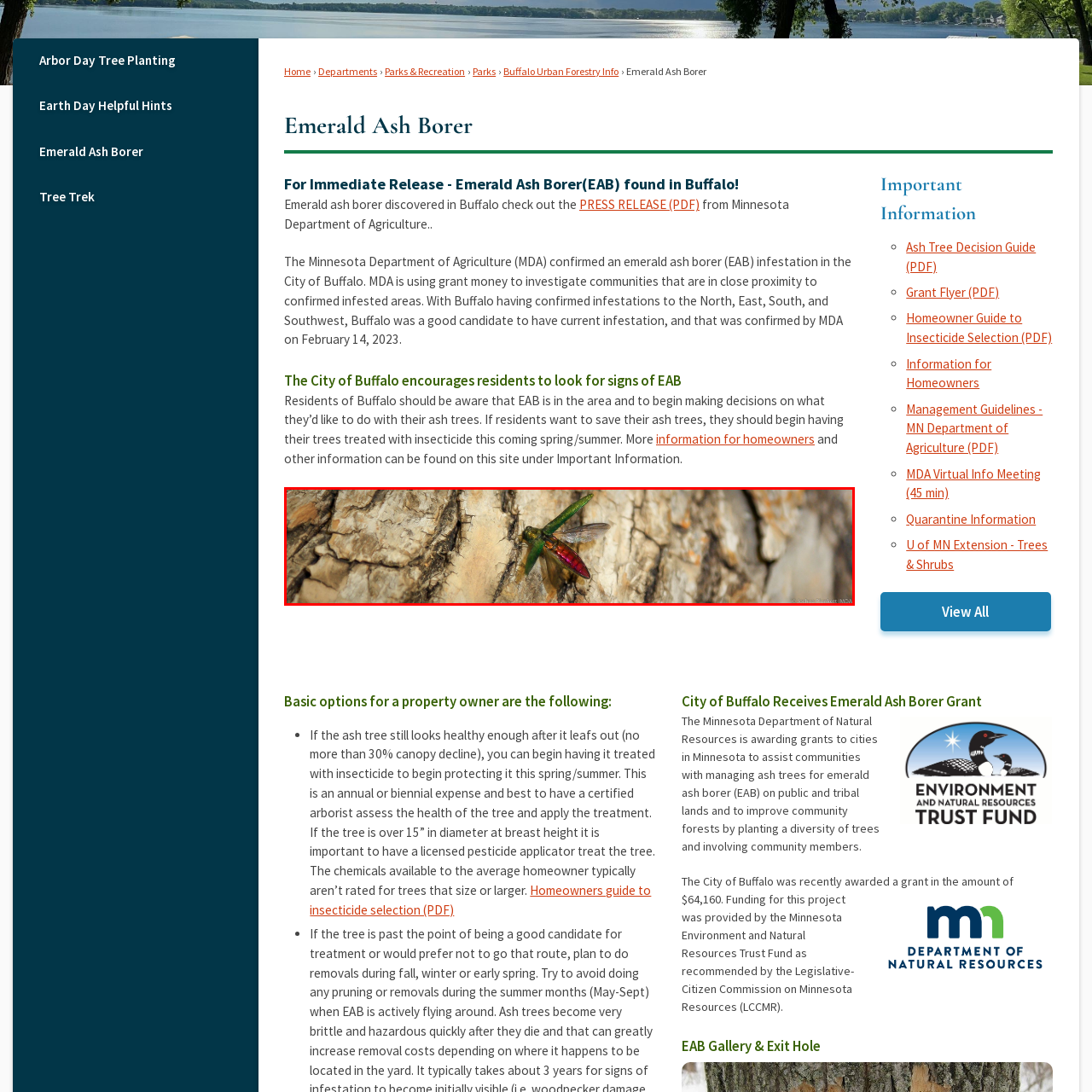What is the significance of the image in urban forestry?
Review the image area surrounded by the red bounding box and give a detailed answer to the question.

The caption highlights the importance of awareness among homeowners about the signs of EAB, emphasizing proactive measures for tree health, which is significant in urban forestry, particularly in Buffalo.